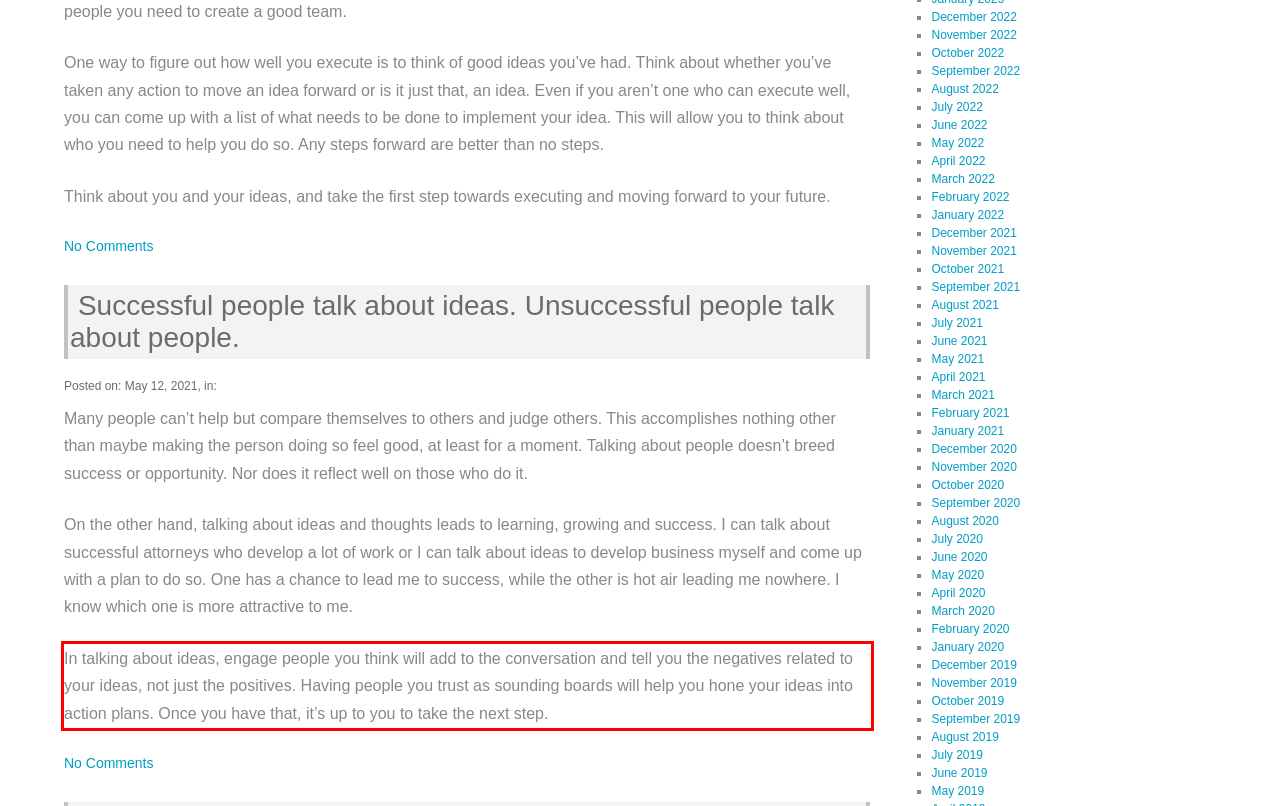Identify the text inside the red bounding box on the provided webpage screenshot by performing OCR.

In talking about ideas, engage people you think will add to the conversation and tell you the negatives related to your ideas, not just the positives. Having people you trust as sounding boards will help you hone your ideas into action plans. Once you have that, it’s up to you to take the next step.